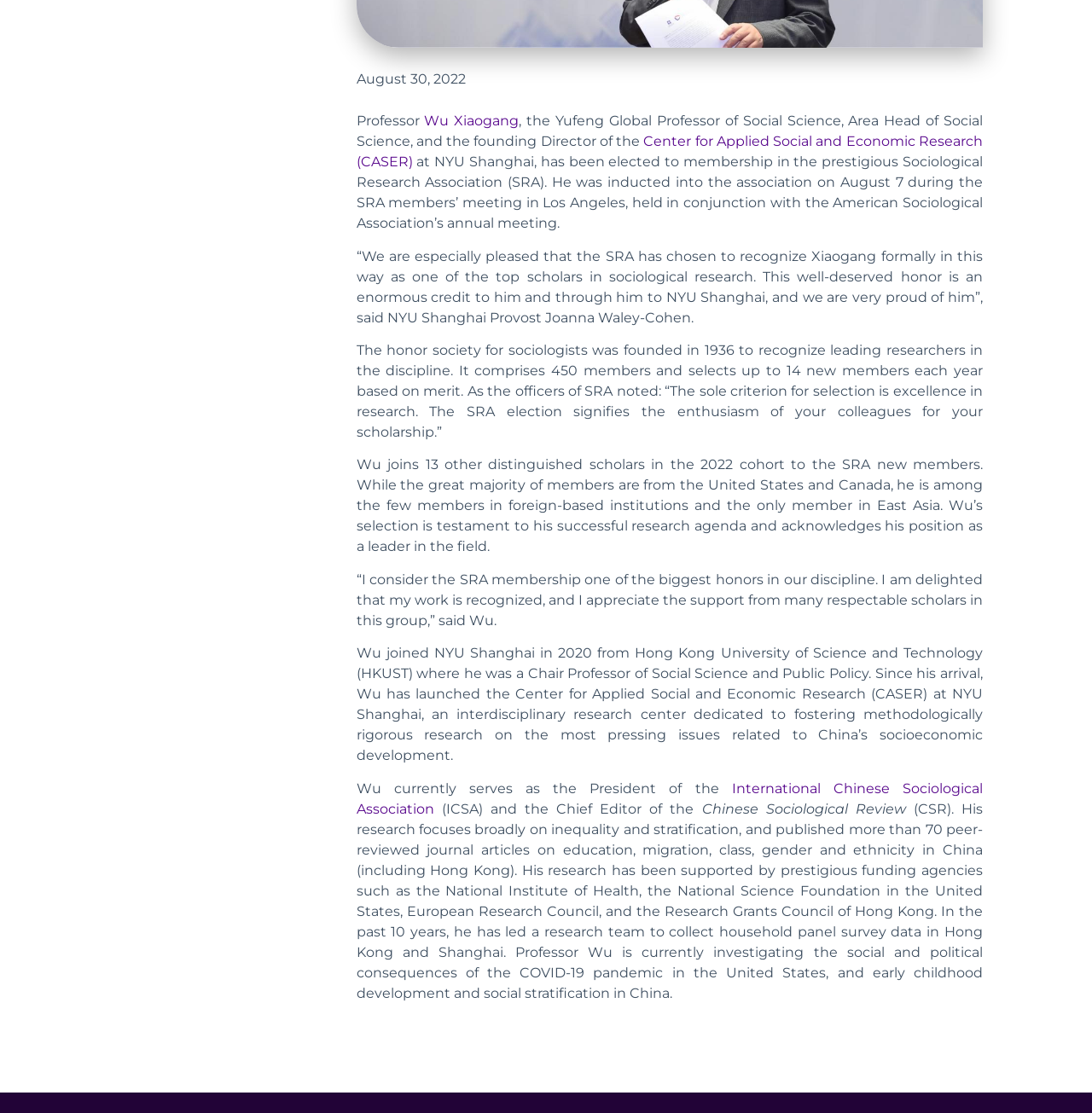Locate the bounding box coordinates for the element described below: "View Nursery Handbook". The coordinates must be four float values between 0 and 1, formatted as [left, top, right, bottom].

None